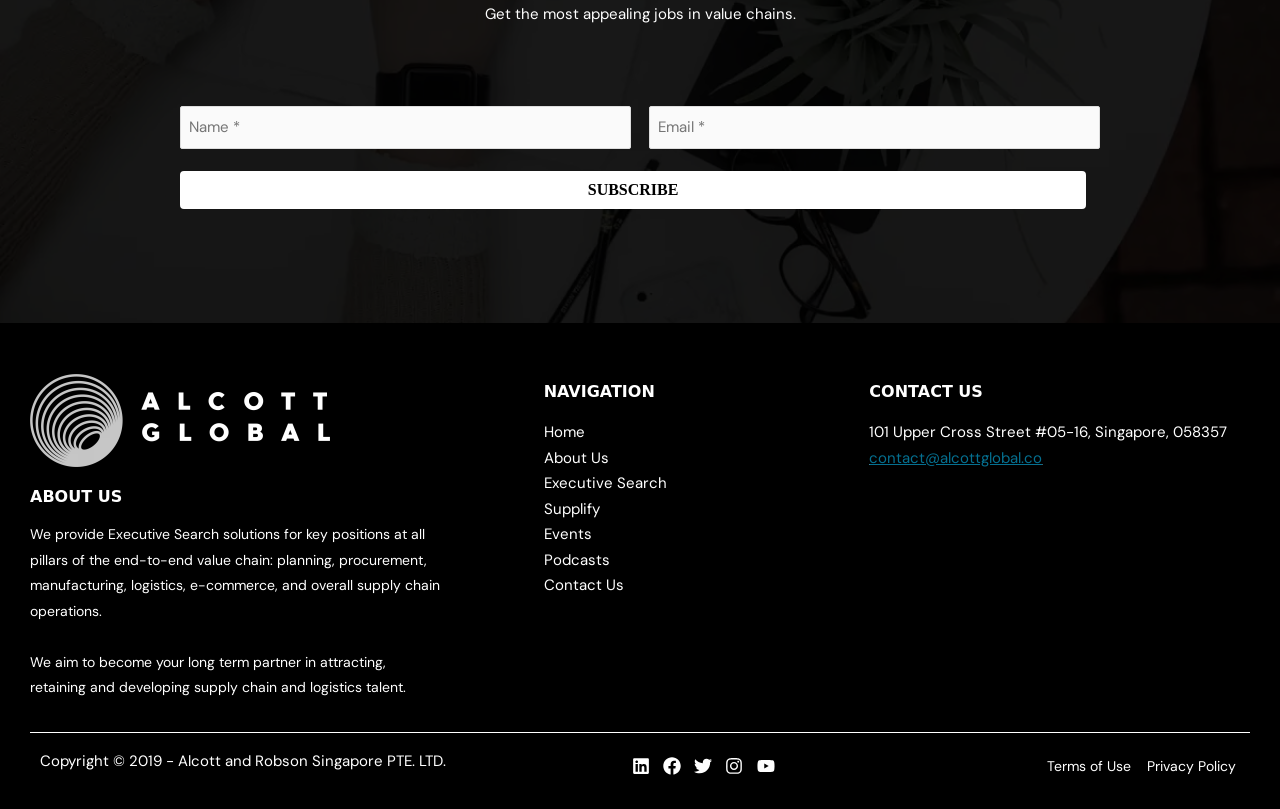What is the address of the company?
By examining the image, provide a one-word or phrase answer.

101 Upper Cross Street #05-16, Singapore, 058357